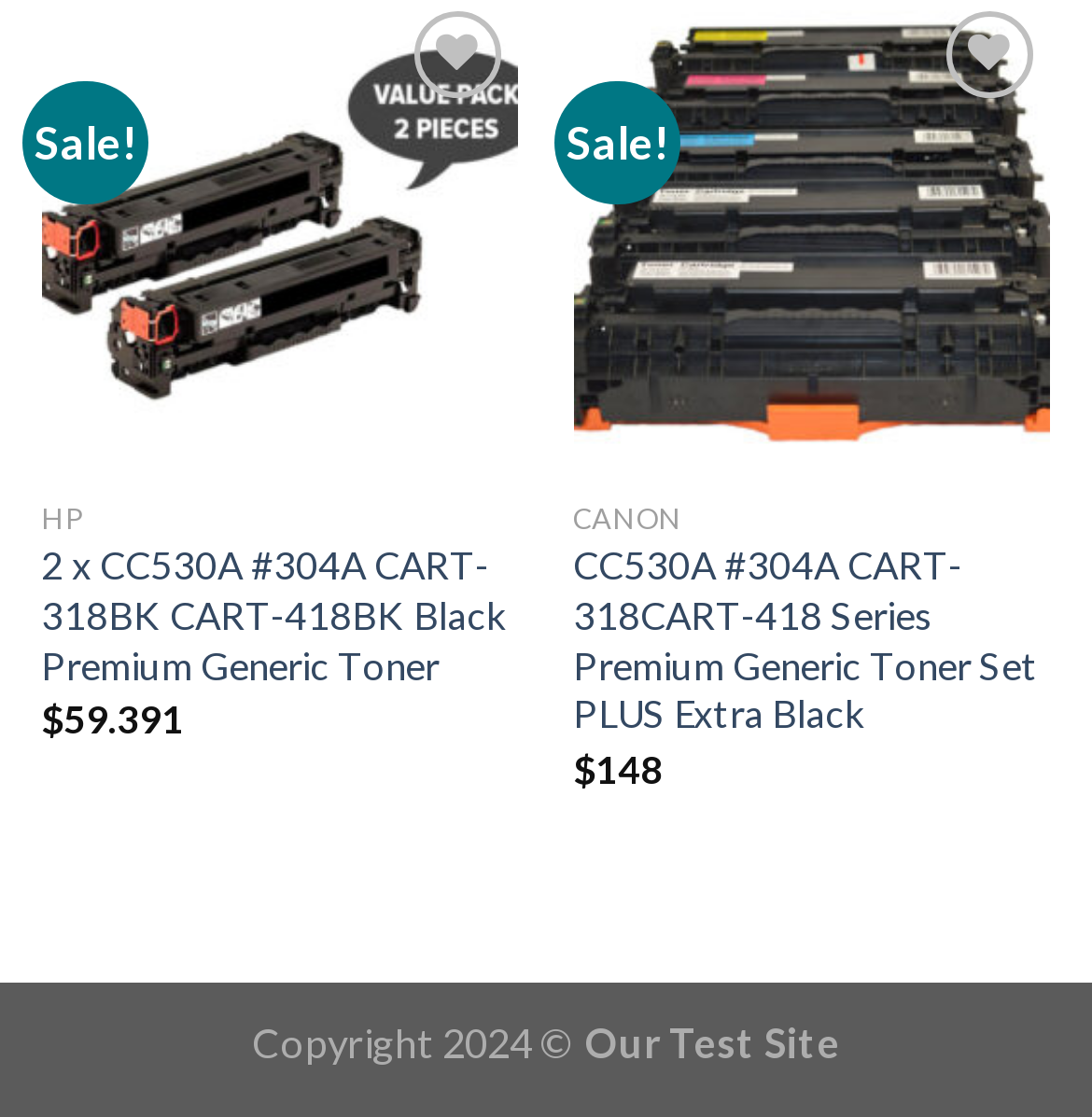Using floating point numbers between 0 and 1, provide the bounding box coordinates in the format (top-left x, top-left y, bottom-right x, bottom-right y). Locate the UI element described here: Add to wishlist

[0.344, 0.105, 0.449, 0.181]